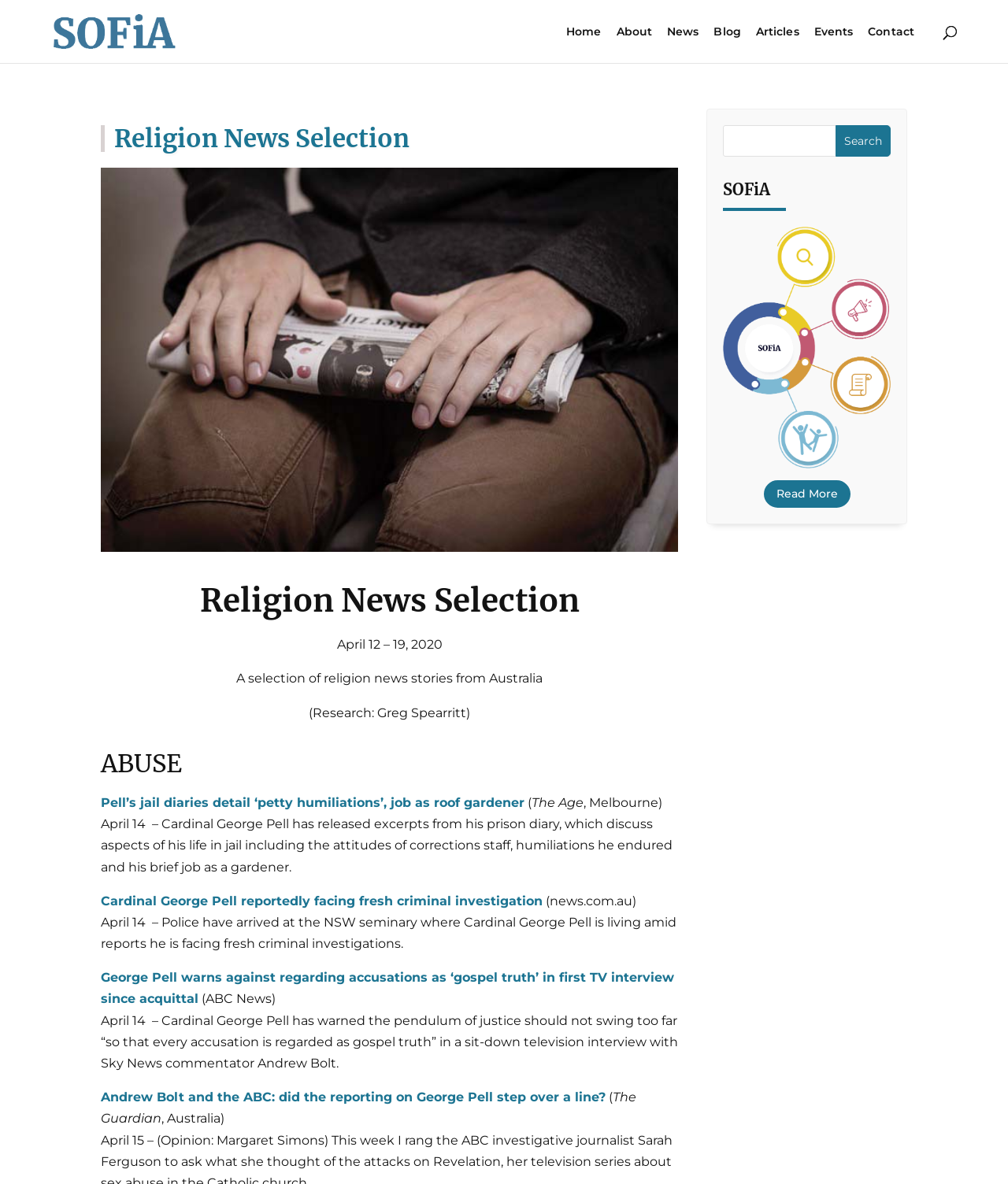Please reply to the following question using a single word or phrase: 
What is the name of the website?

SoFiA - Sea of Faith